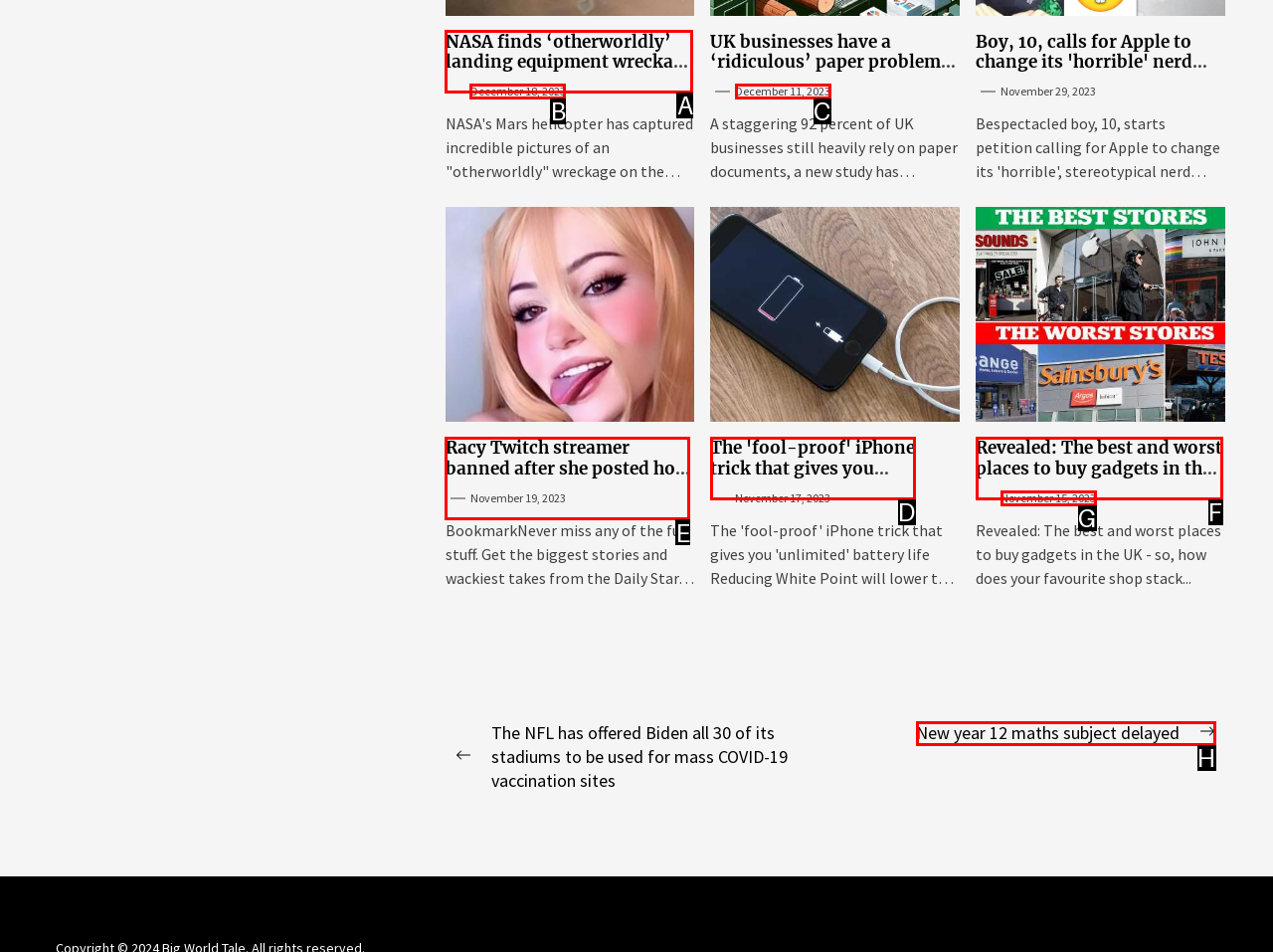Indicate the UI element to click to perform the task: Become a member today!. Reply with the letter corresponding to the chosen element.

None